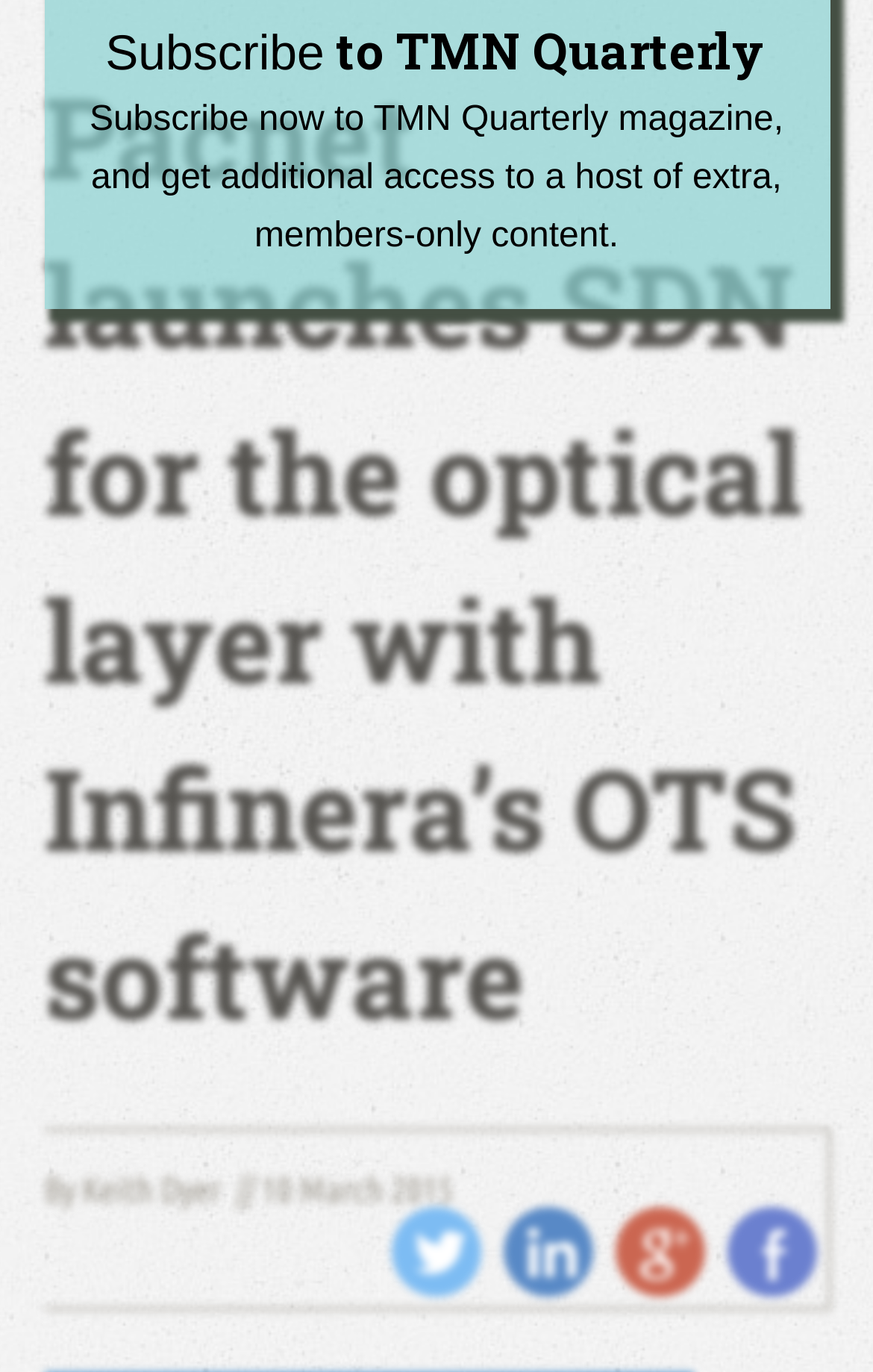Determine the bounding box for the described HTML element: "Publications". Ensure the coordinates are four float numbers between 0 and 1 in the format [left, top, right, bottom].

[0.05, 0.066, 0.95, 0.164]